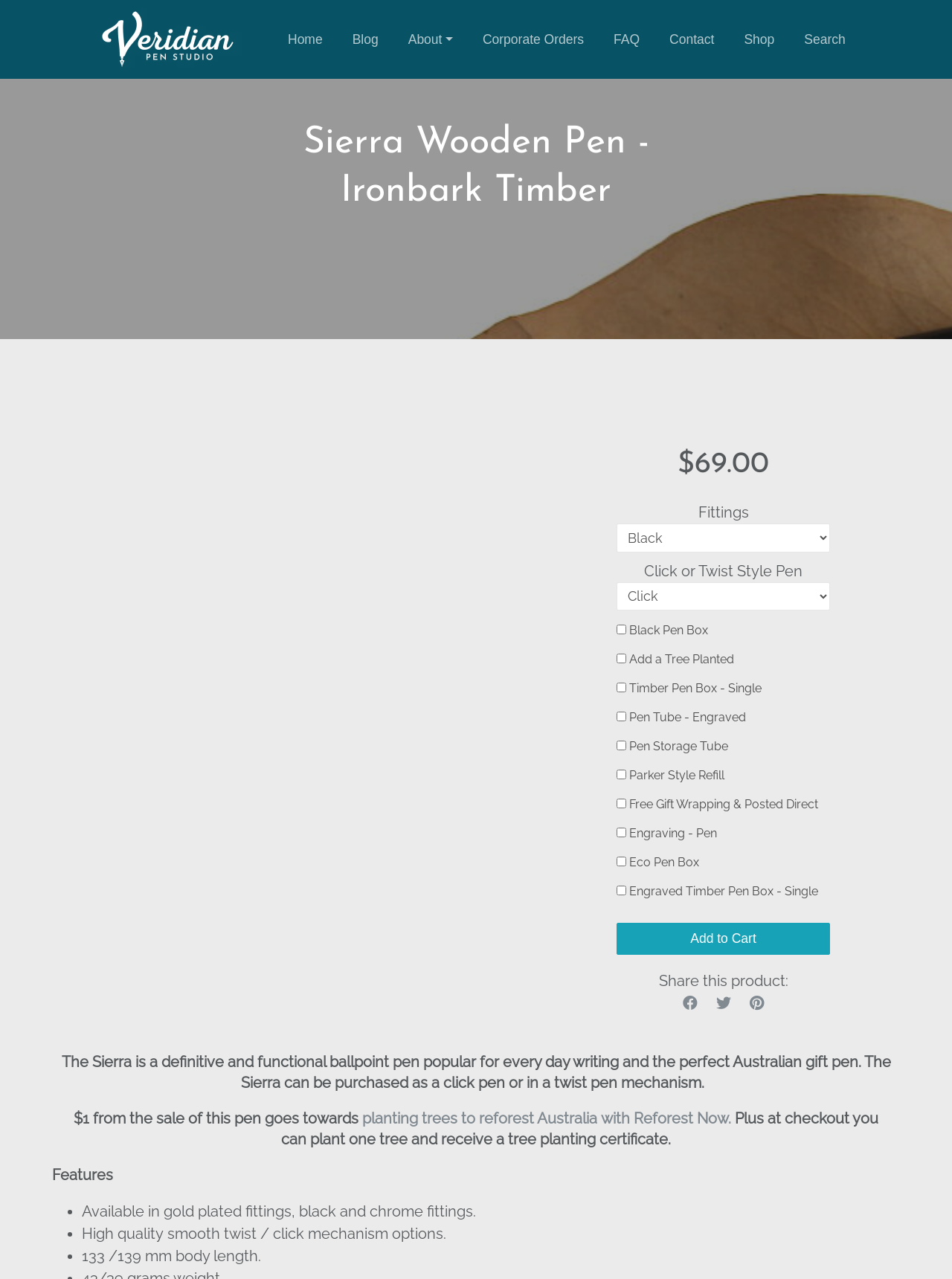Highlight the bounding box coordinates of the element you need to click to perform the following instruction: "Add the pen to cart."

[0.725, 0.728, 0.794, 0.74]